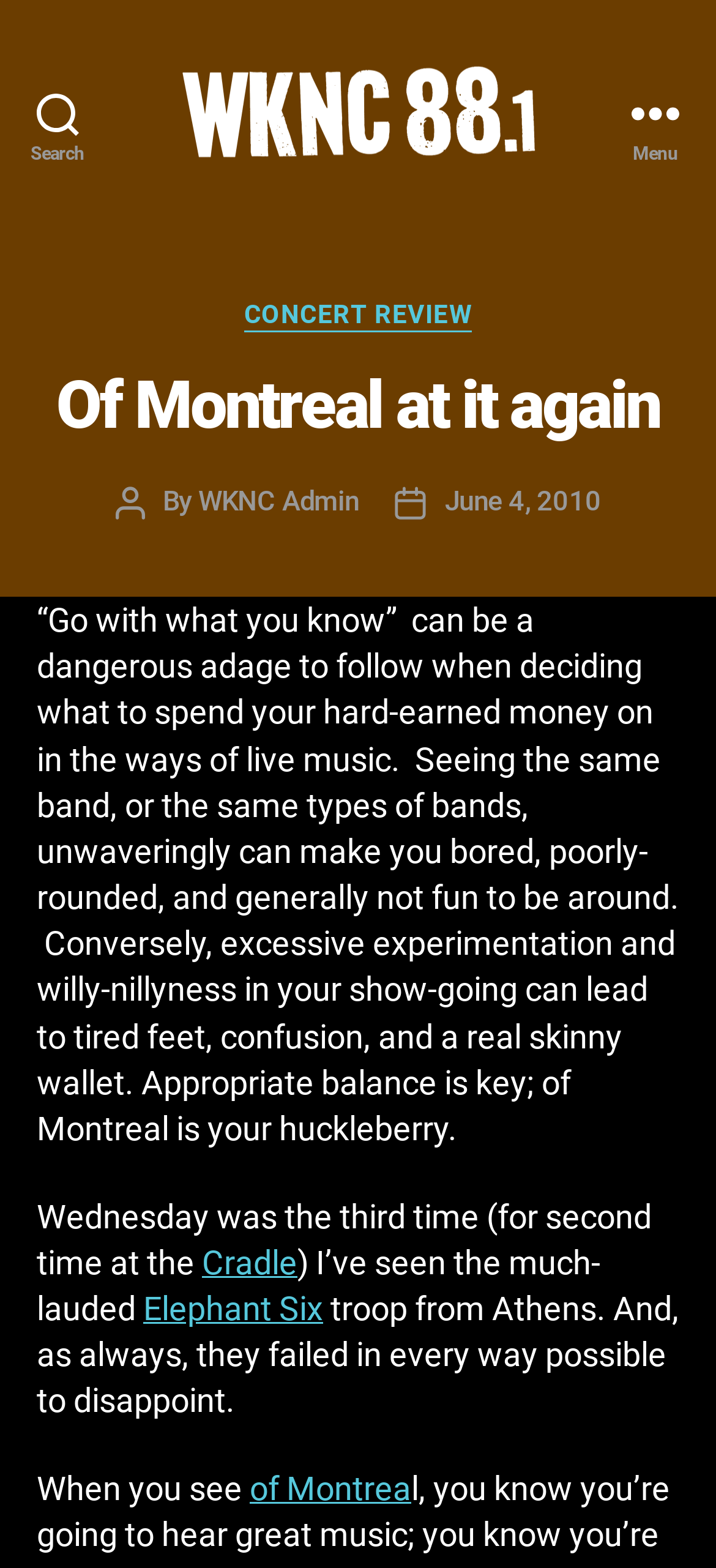Provide a brief response to the question below using one word or phrase:
What is the name of the radio station?

WKNC 88.1